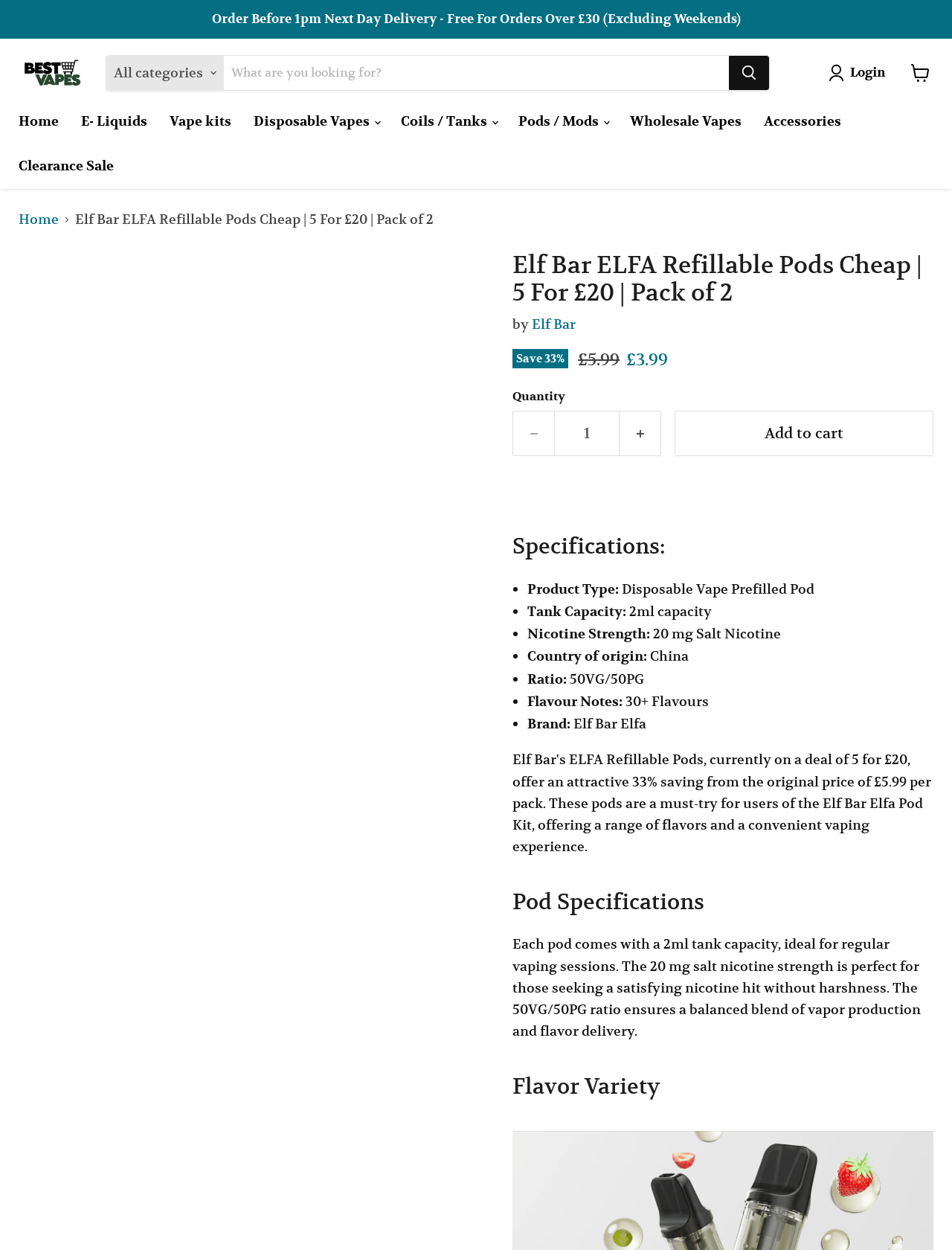What is the original price of Elf Bar ELFA Refillable Pods?
Respond to the question with a single word or phrase according to the image.

£5.99